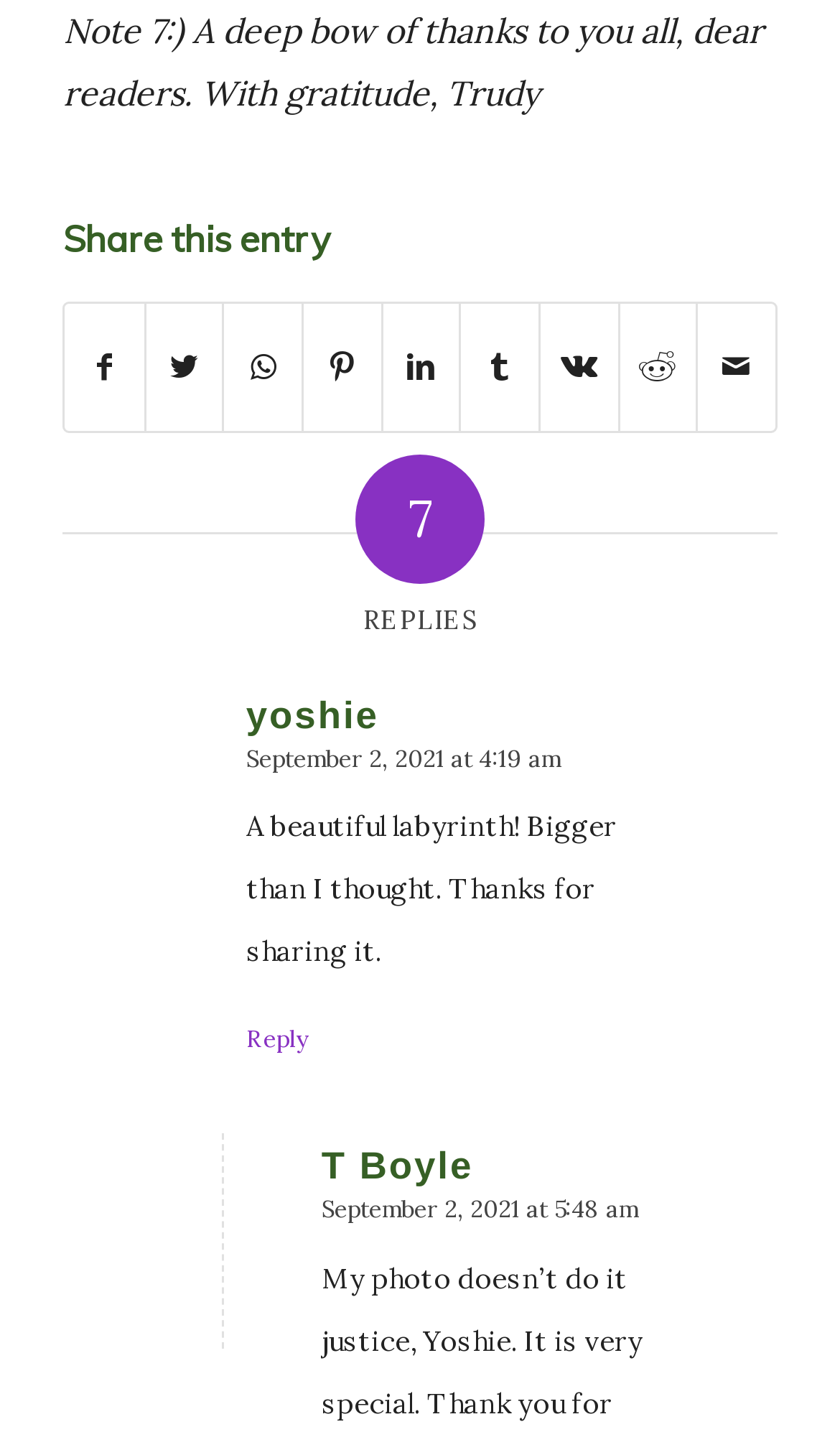What is the name of the person who made the first comment?
Please provide a detailed and comprehensive answer to the question.

I looked at the first comment section and found the image with the name 'yoshie' next to it, indicating that yoshie is the person who made the first comment.